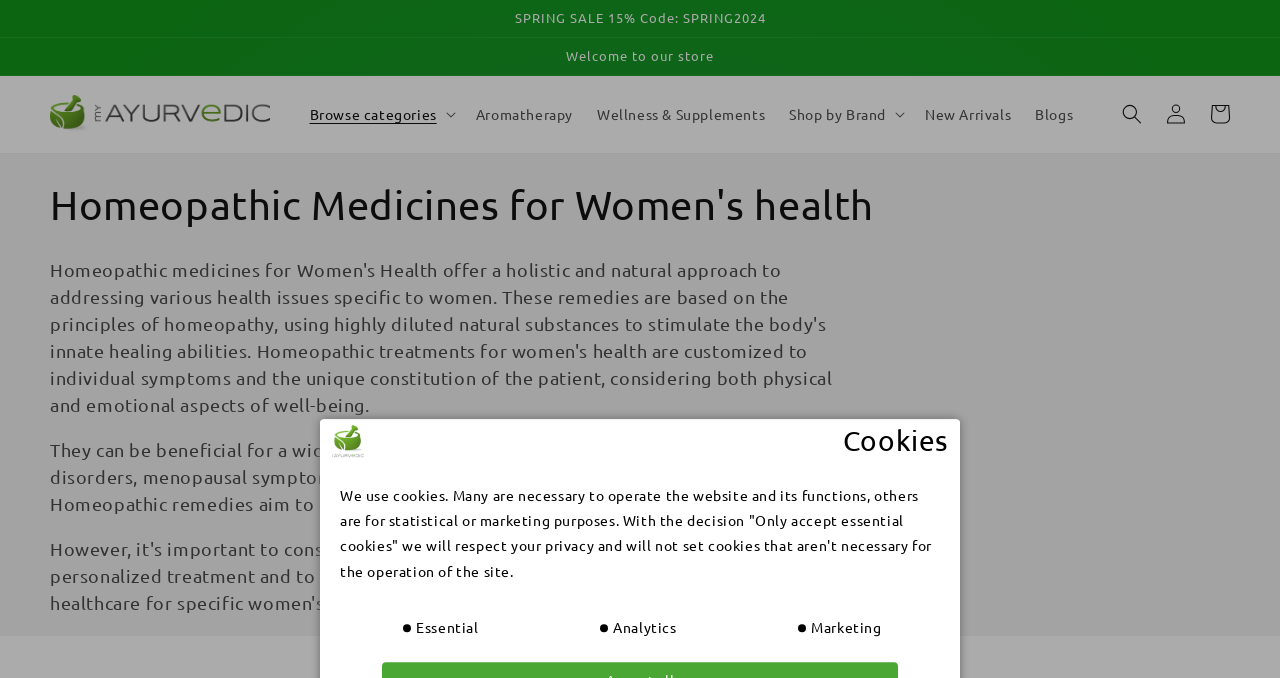Please examine the image and answer the question with a detailed explanation:
What is the current sale promotion?

The announcement region at the top of the webpage displays a spring sale promotion, offering 15% off with the code SPRING2024.